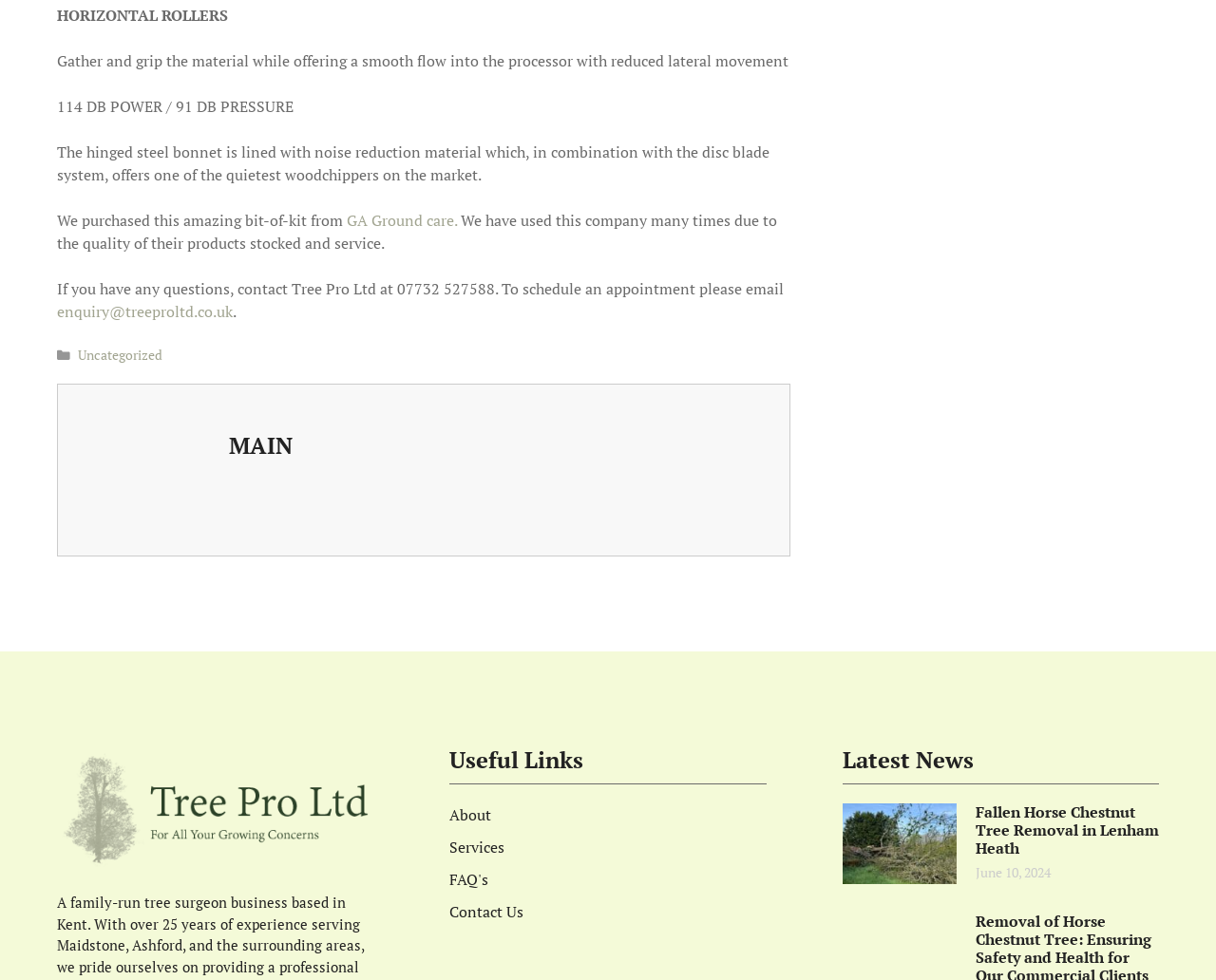Determine the bounding box coordinates for the HTML element mentioned in the following description: "FAQ". The coordinates should be a list of four floats ranging from 0 to 1, represented as [left, top, right, bottom].

[0.37, 0.887, 0.393, 0.908]